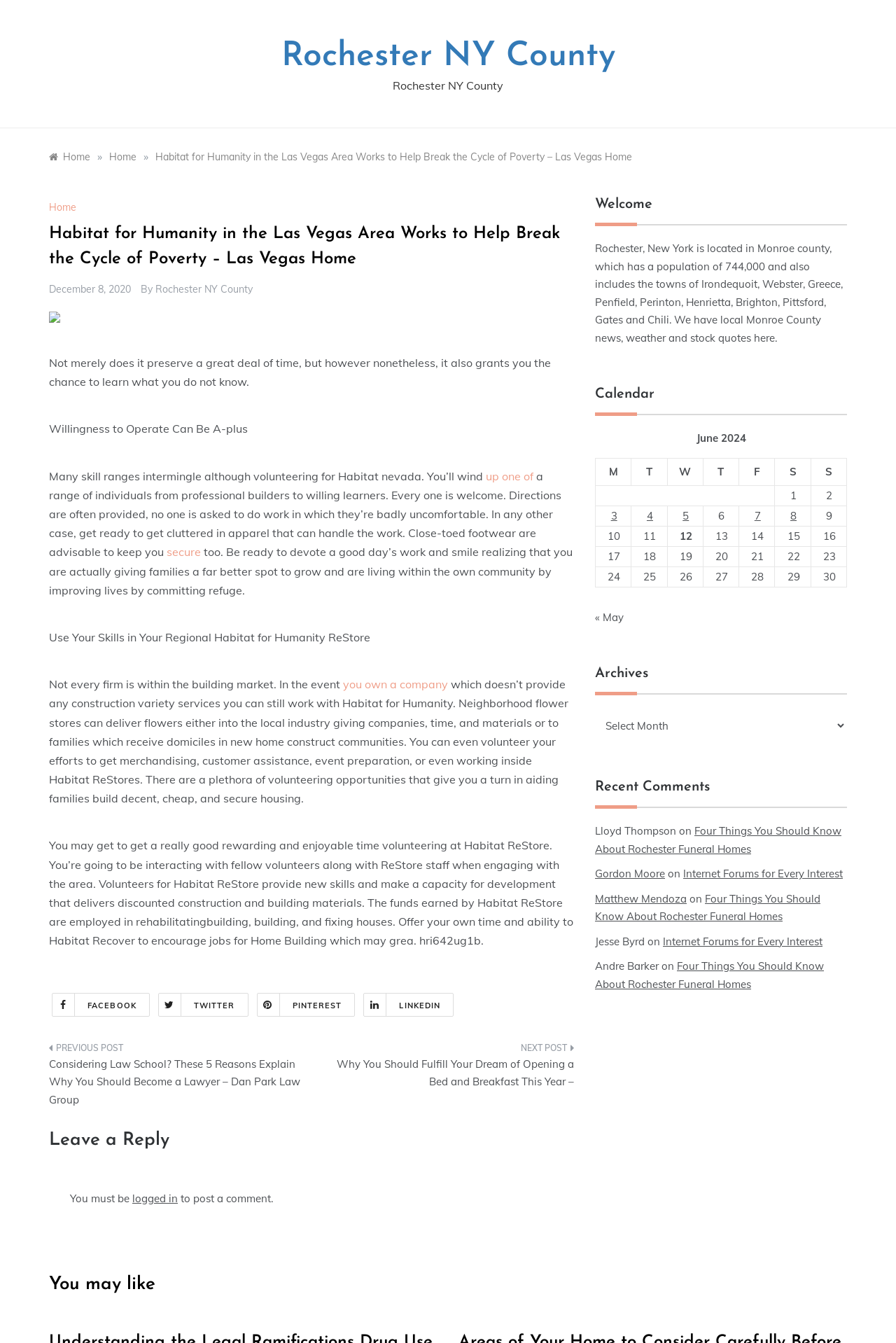What is the location of the Habitat for Humanity mentioned in the webpage?
Please give a detailed and elaborate answer to the question based on the image.

I found the answer by looking at the heading 'Rochester NY County' and the text 'Rochester, New York is located in Monroe county...' which suggests that the location of the Habitat for Humanity mentioned is Rochester, New York.